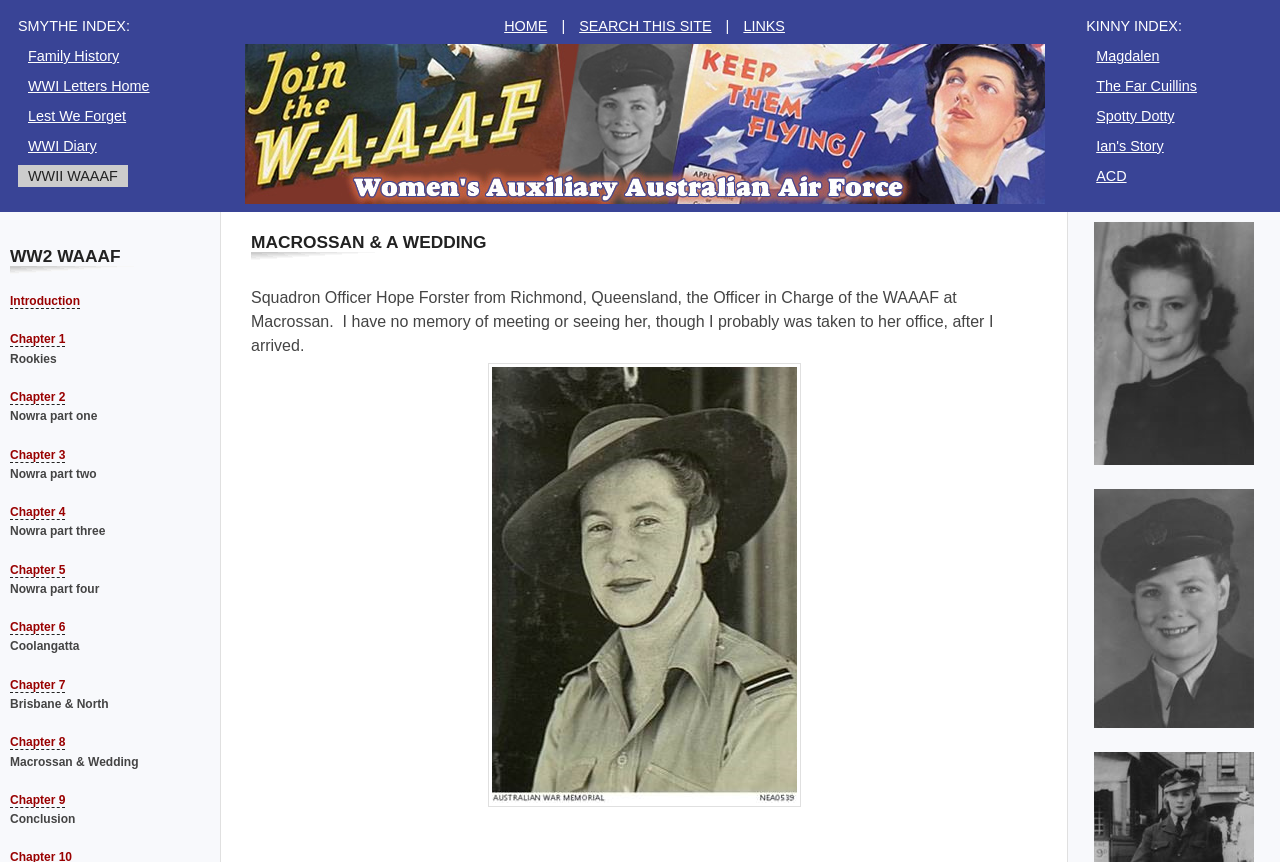How many links are there in the top navigation bar? From the image, respond with a single word or brief phrase.

4